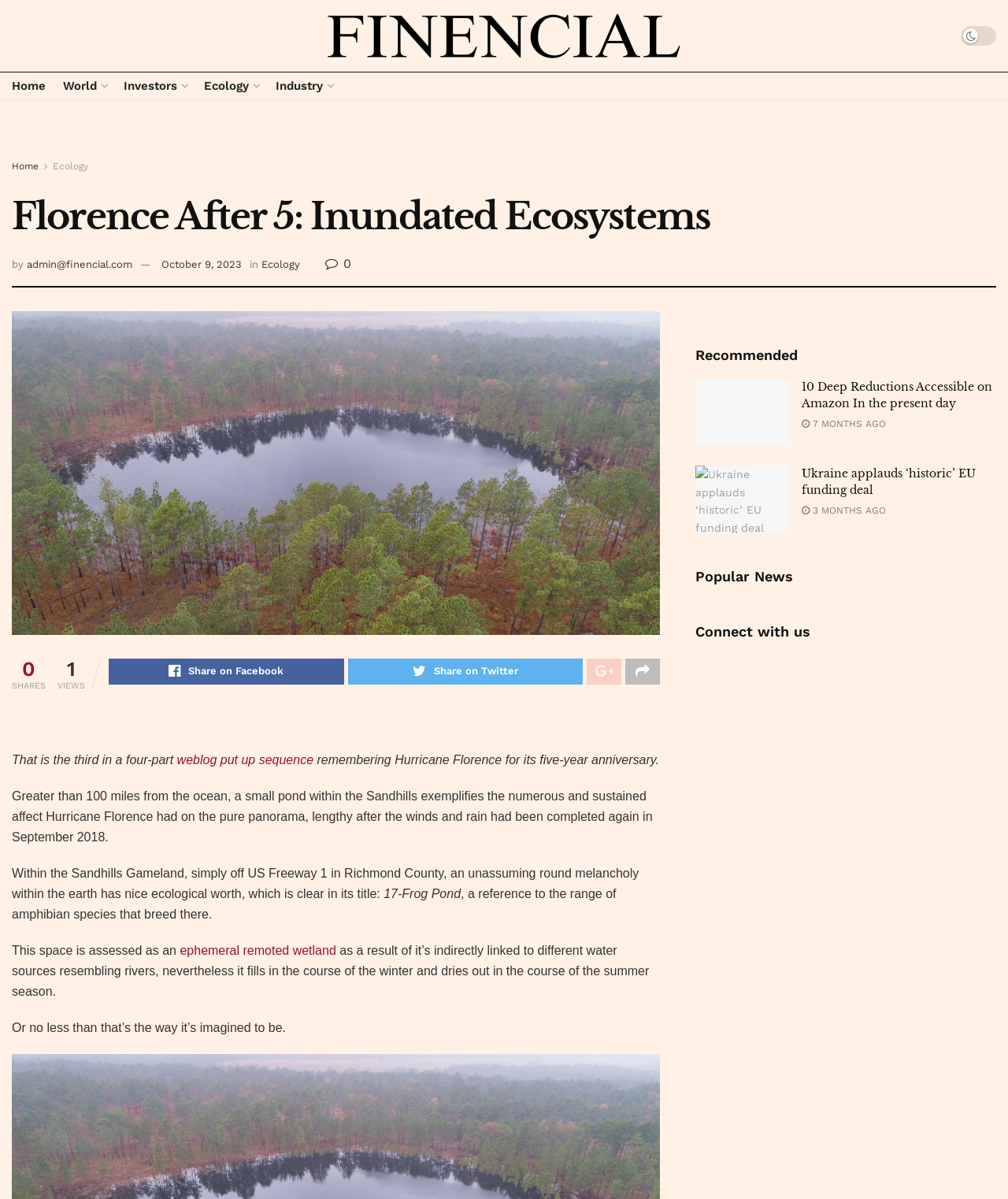Please examine the image and answer the question with a detailed explanation:
What is the name of the pond mentioned in the article?

The name of the pond can be found in the article content, where it says 'Within the Sandhills Gameland, simply off US Freeway 1 in Richmond County, an unassuming round melancholy within the earth has nice ecological worth, which is clear in its title: 17-Frog Pond'.